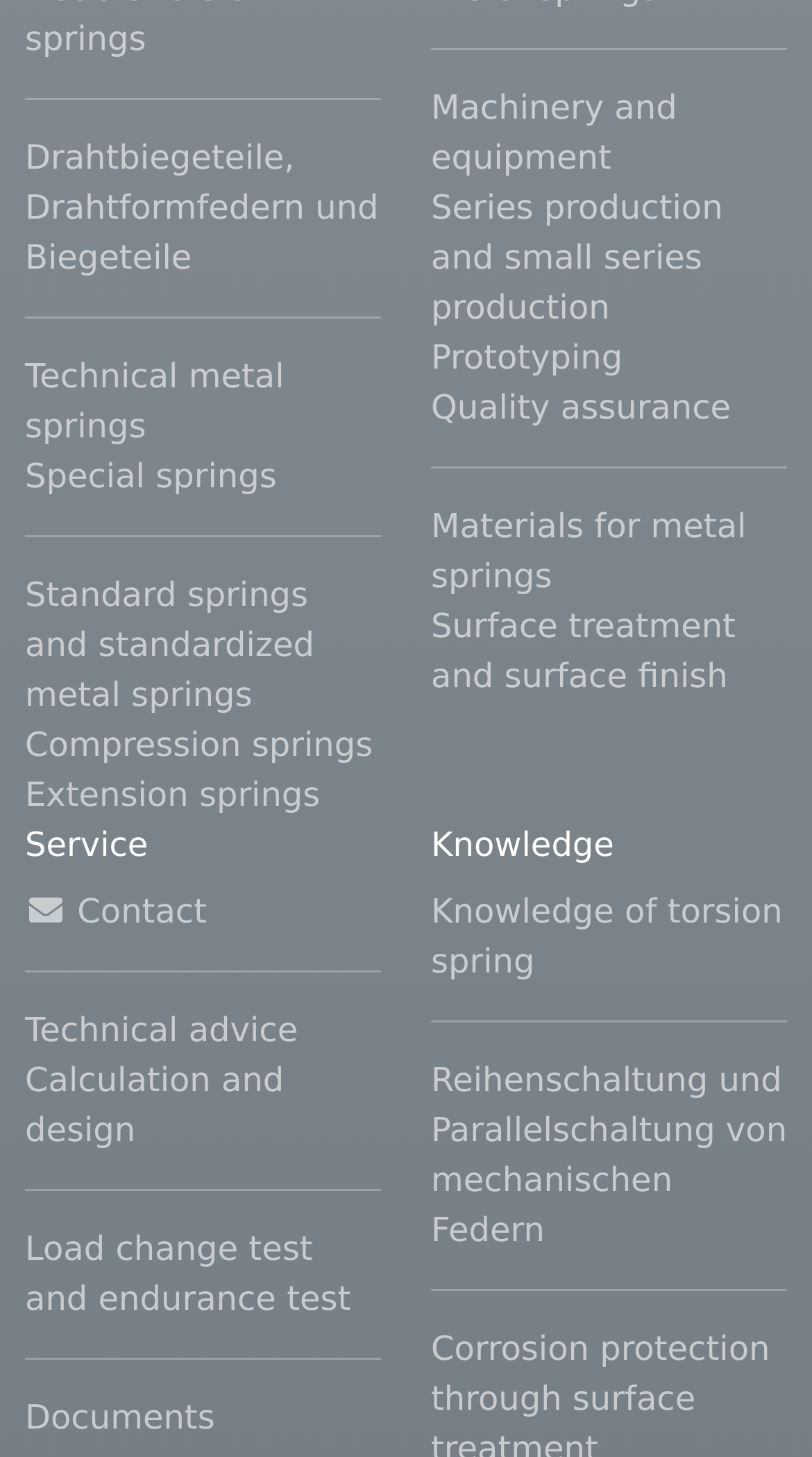What is the topic of the links on the right side?
Observe the image and answer the question with a one-word or short phrase response.

Machinery and equipment